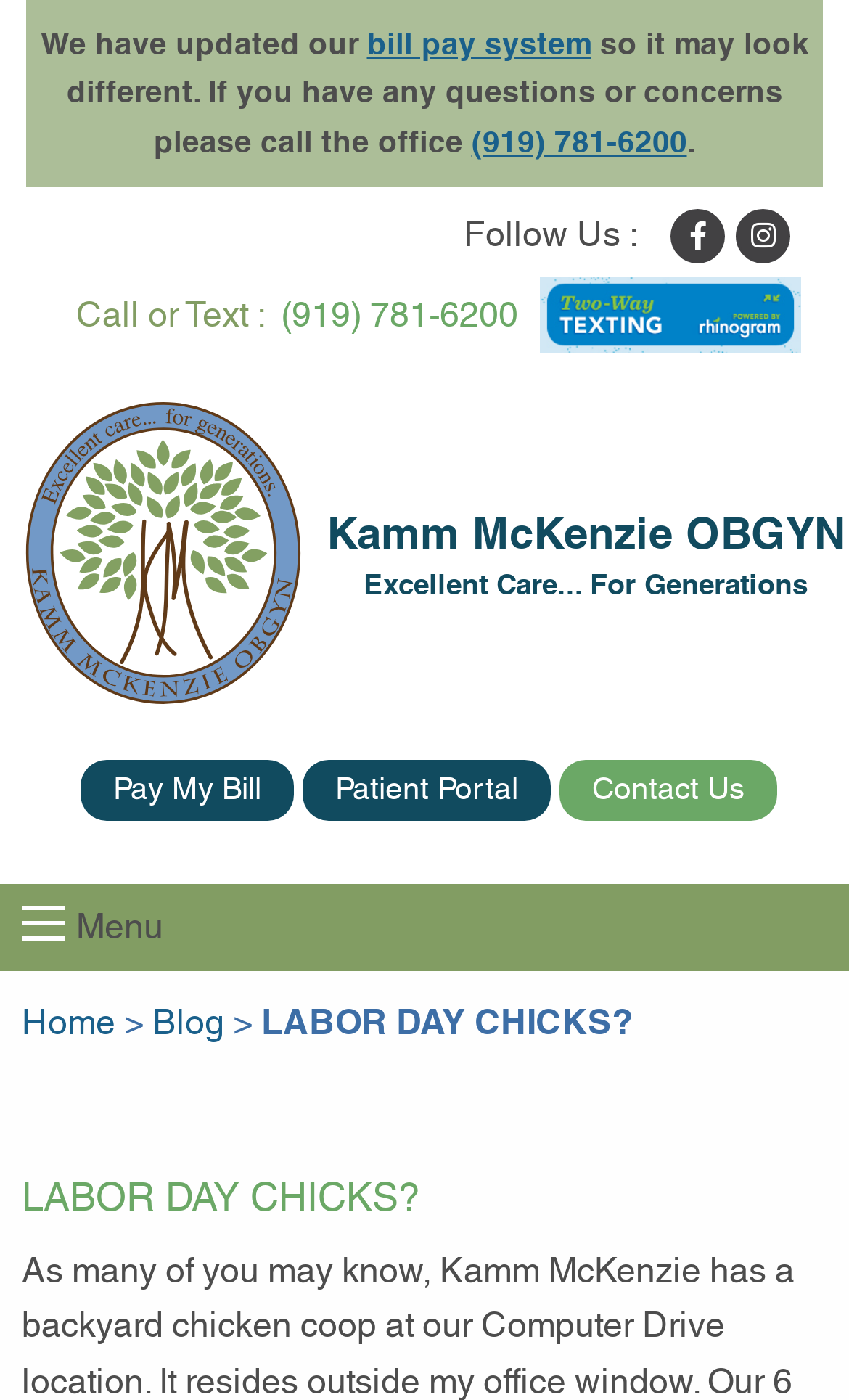Pinpoint the bounding box coordinates of the clickable element to carry out the following instruction: "Click the 'Pay My Bill' link."

[0.095, 0.543, 0.346, 0.586]